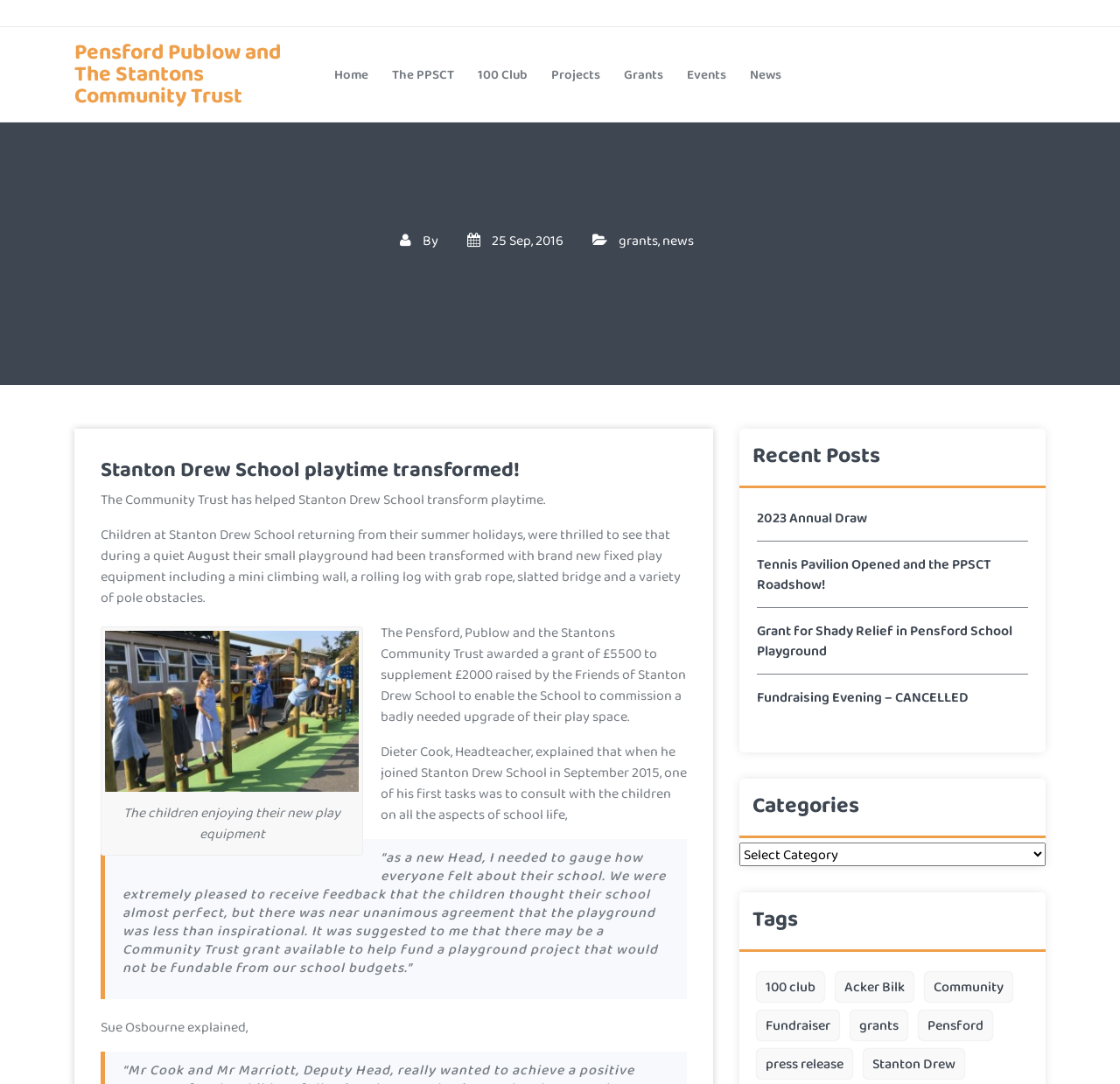What is the name of the headteacher of Stanton Drew School?
Using the information from the image, answer the question thoroughly.

I found the answer by reading the text on the webpage, which quotes Dieter Cook, the Headteacher of Stanton Drew School, saying 'as a new Head, I needed to gauge how everyone felt about their school.'